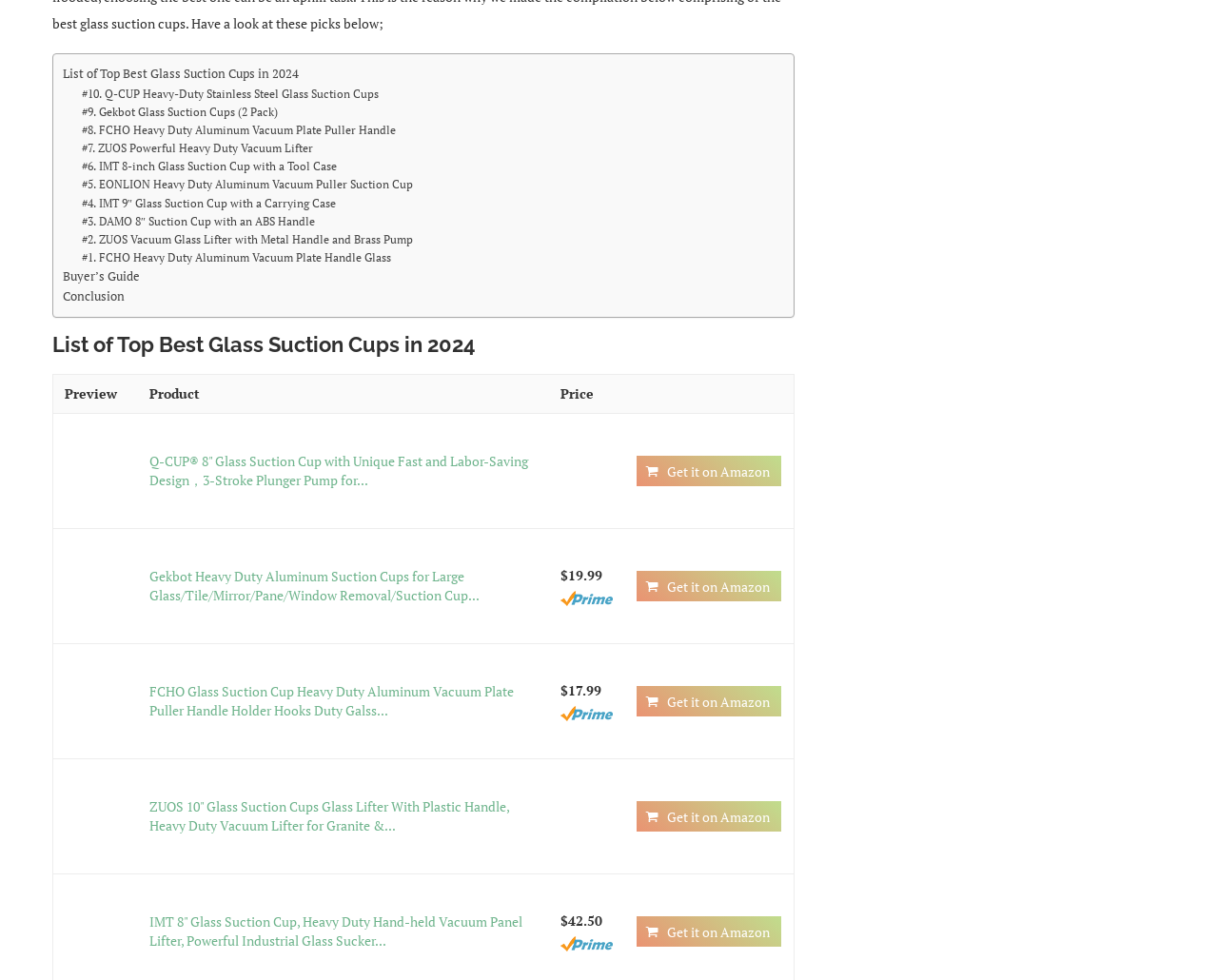Determine the bounding box coordinates of the clickable region to carry out the instruction: "Click on the link to view the #10. Q-CUP Heavy-Duty Stainless Steel Glass Suction Cups product".

[0.067, 0.086, 0.311, 0.105]